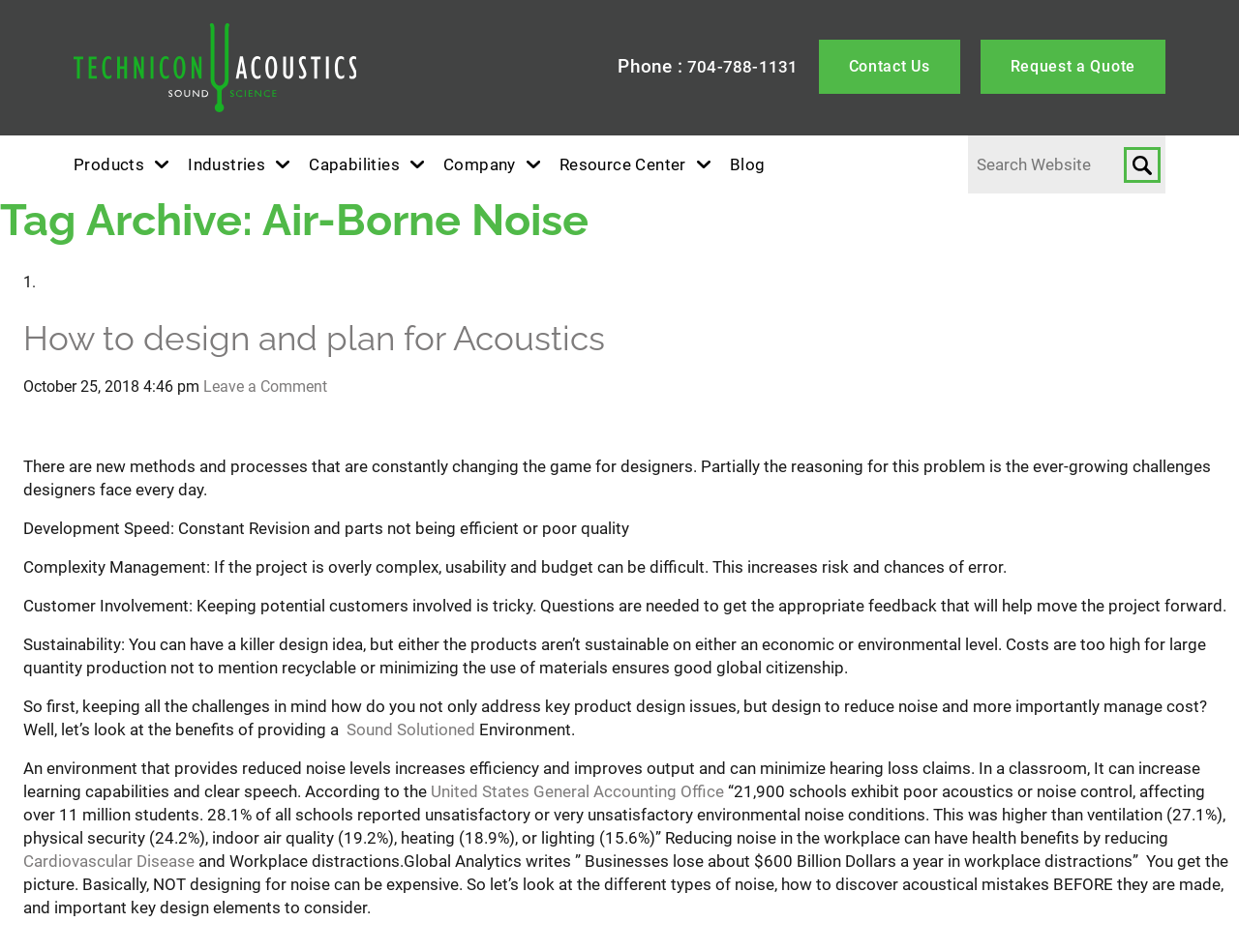Can you extract the primary headline text from the webpage?

Tag Archive: Air-Borne Noise